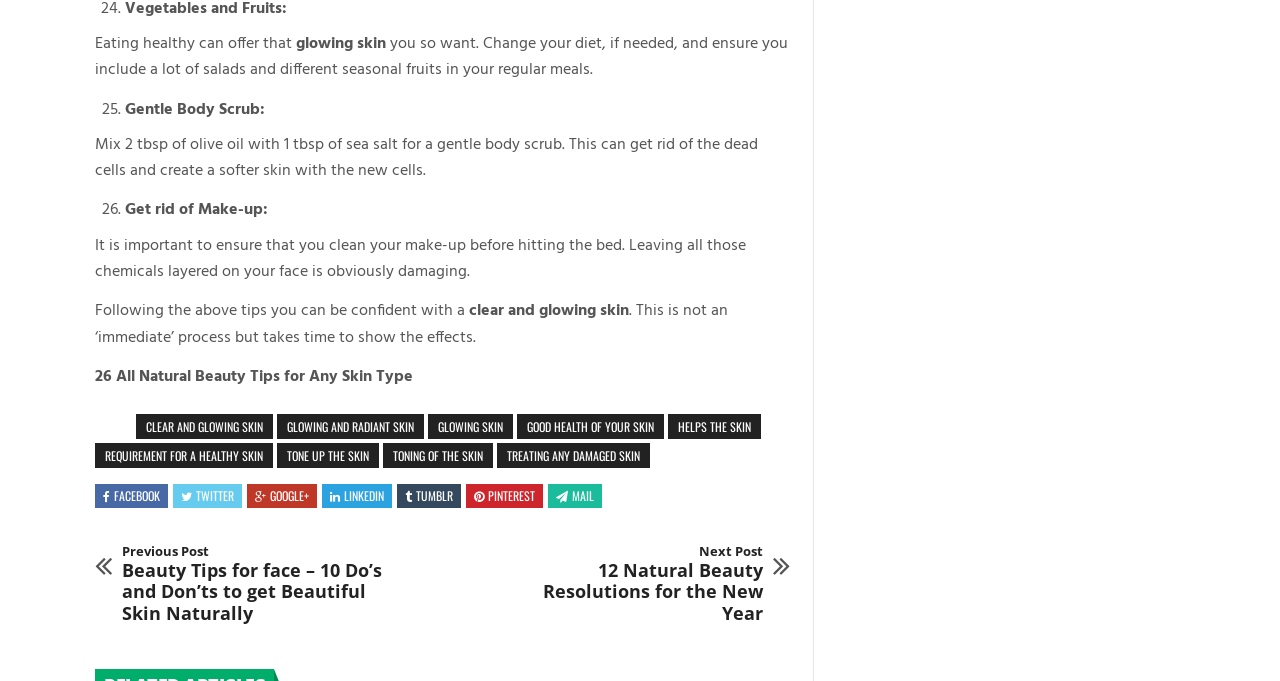Identify the bounding box for the UI element that is described as follows: "Facebook".

[0.08, 0.714, 0.125, 0.739]